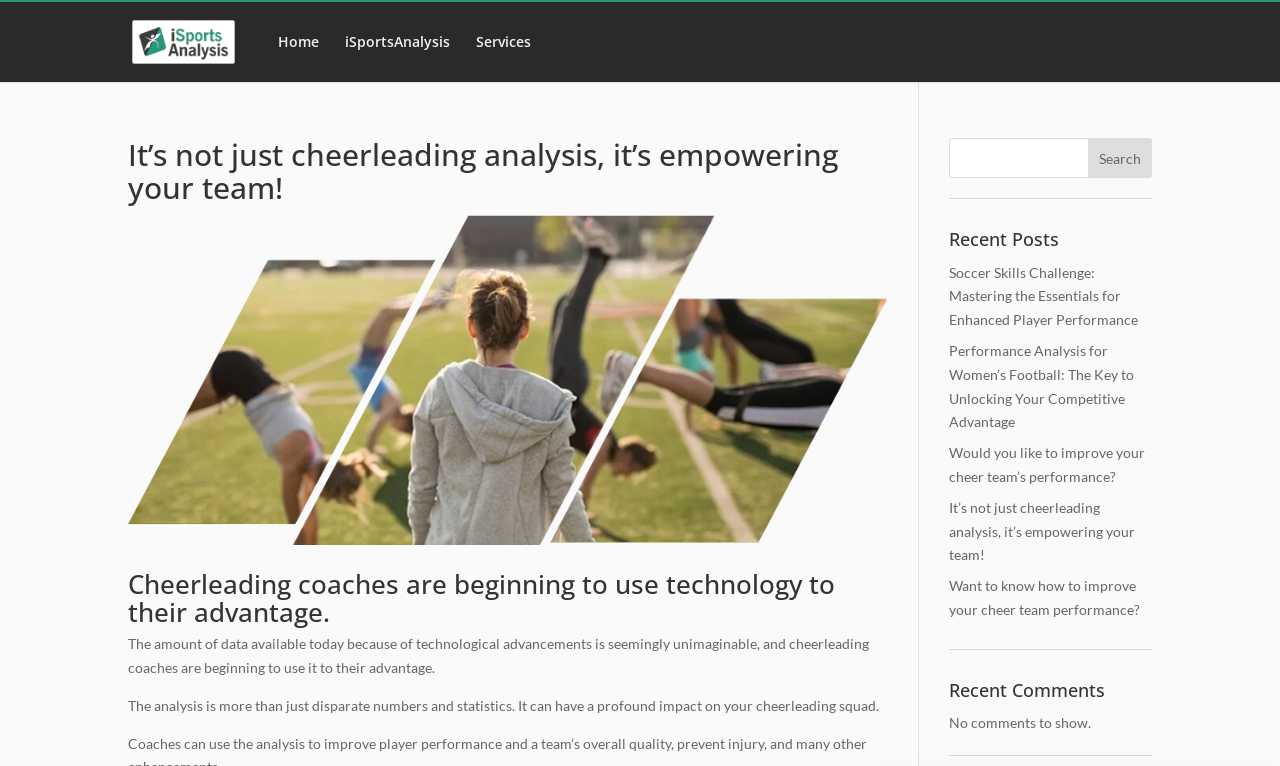Please specify the bounding box coordinates of the clickable region to carry out the following instruction: "View Soccer Skills Challenge article". The coordinates should be four float numbers between 0 and 1, in the format [left, top, right, bottom].

[0.741, 0.344, 0.889, 0.428]